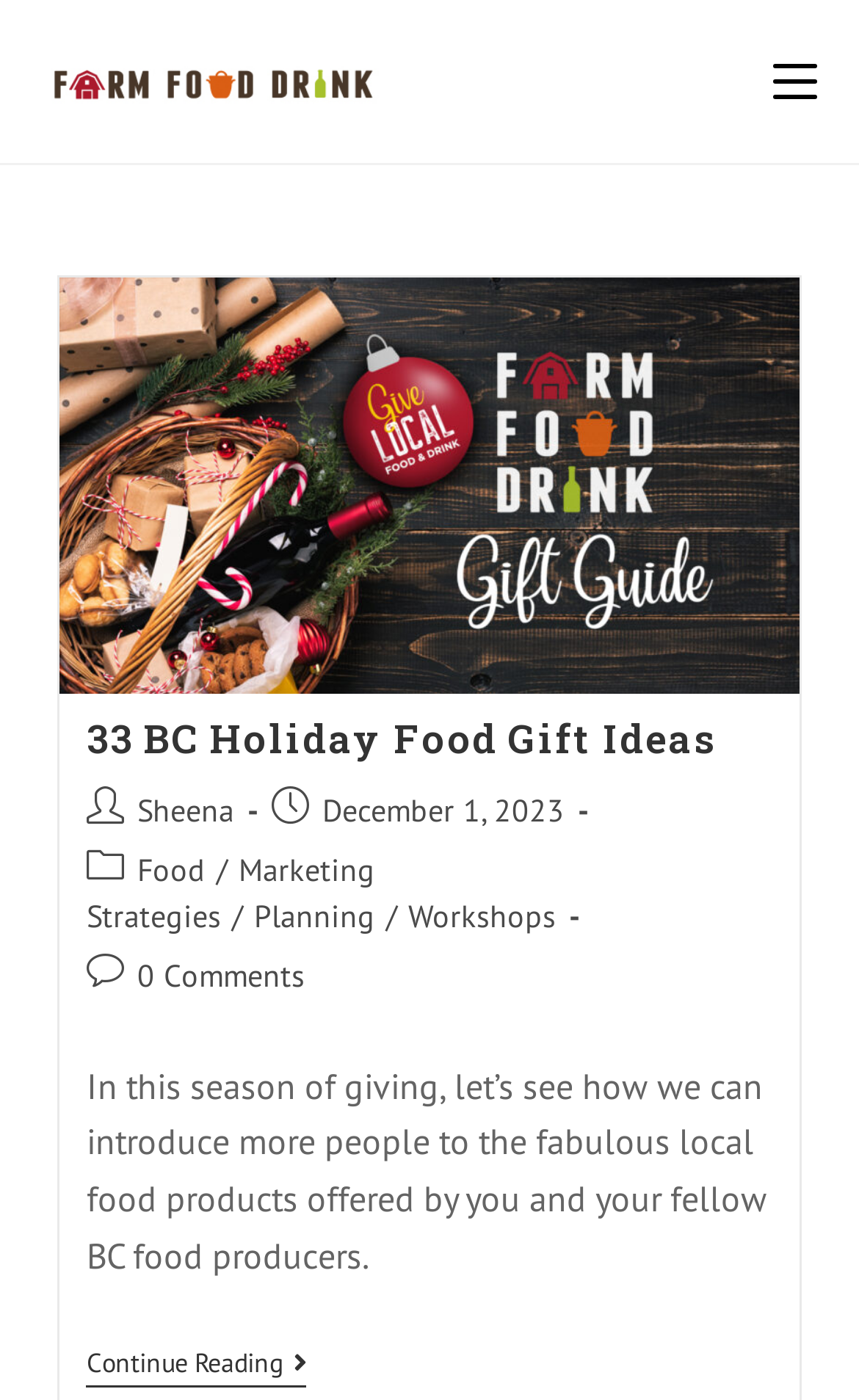What is the category of the article?
Please give a detailed and elaborate explanation in response to the question.

The category of the article can be found in the post details section, where the link 'Food' is displayed.